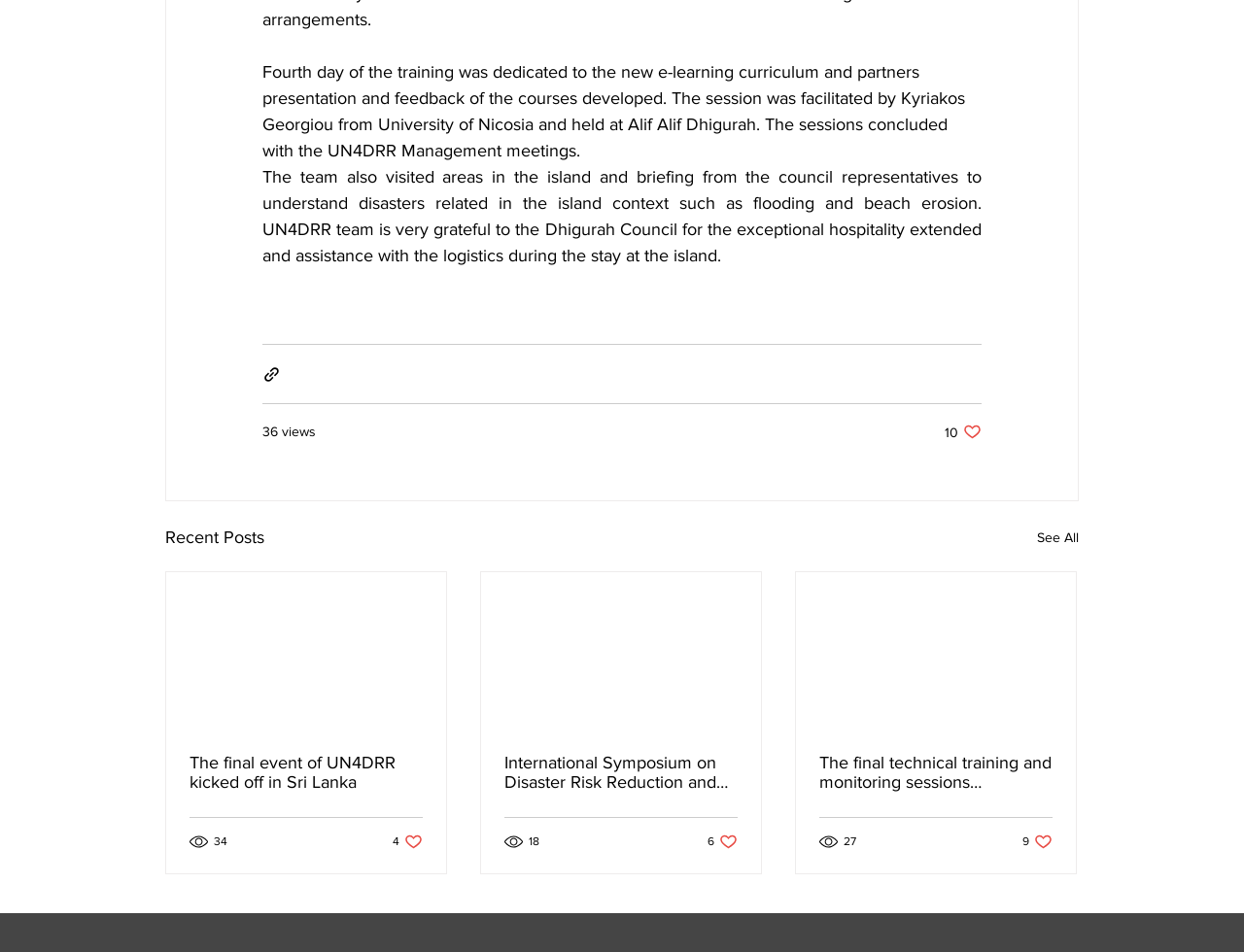Can you pinpoint the bounding box coordinates for the clickable element required for this instruction: "Like the post"? The coordinates should be four float numbers between 0 and 1, i.e., [left, top, right, bottom].

[0.759, 0.444, 0.789, 0.464]